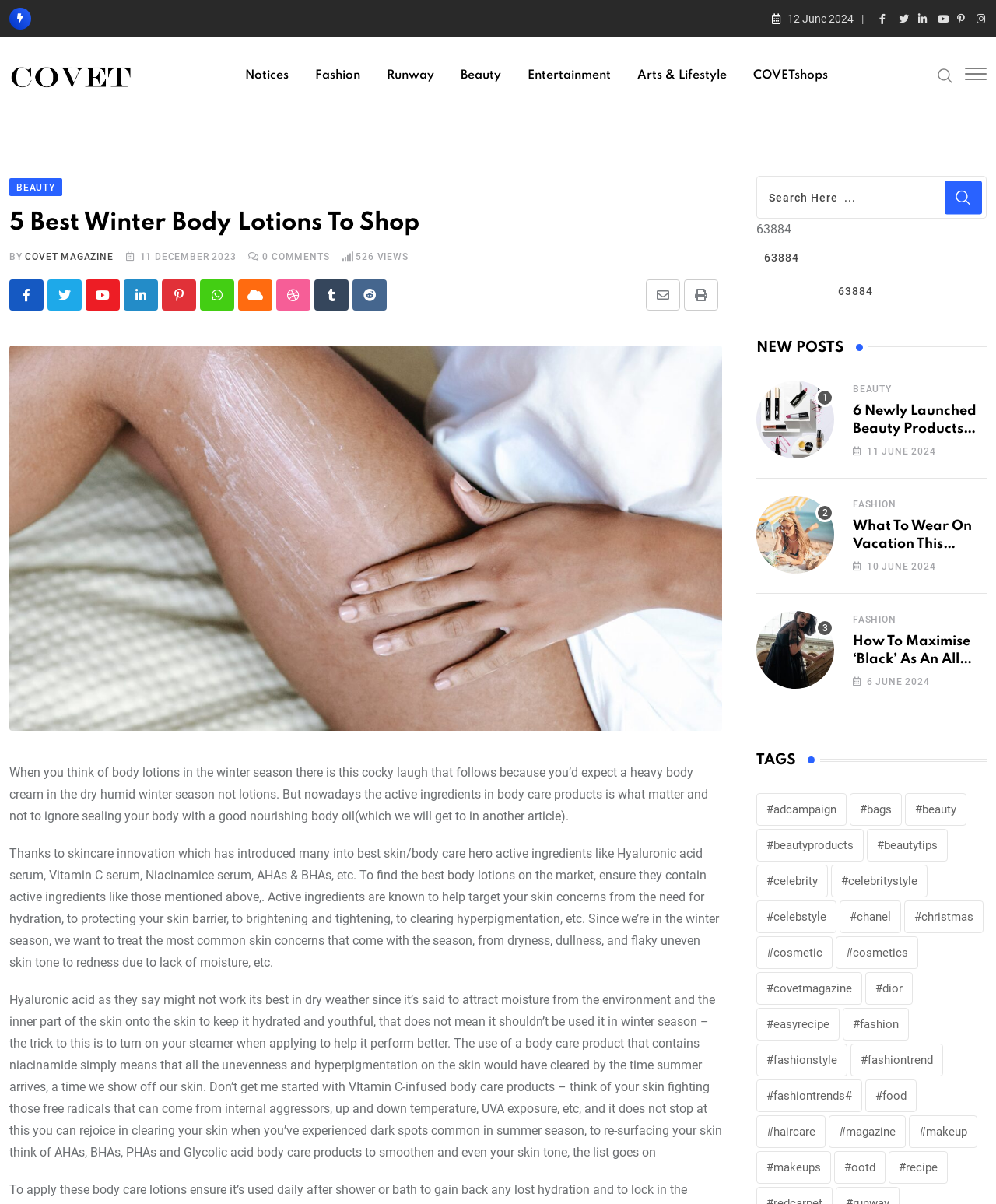Please specify the bounding box coordinates of the clickable region to carry out the following instruction: "View the post about what to wear on vacation this summer". The coordinates should be four float numbers between 0 and 1, in the format [left, top, right, bottom].

[0.759, 0.412, 0.838, 0.476]